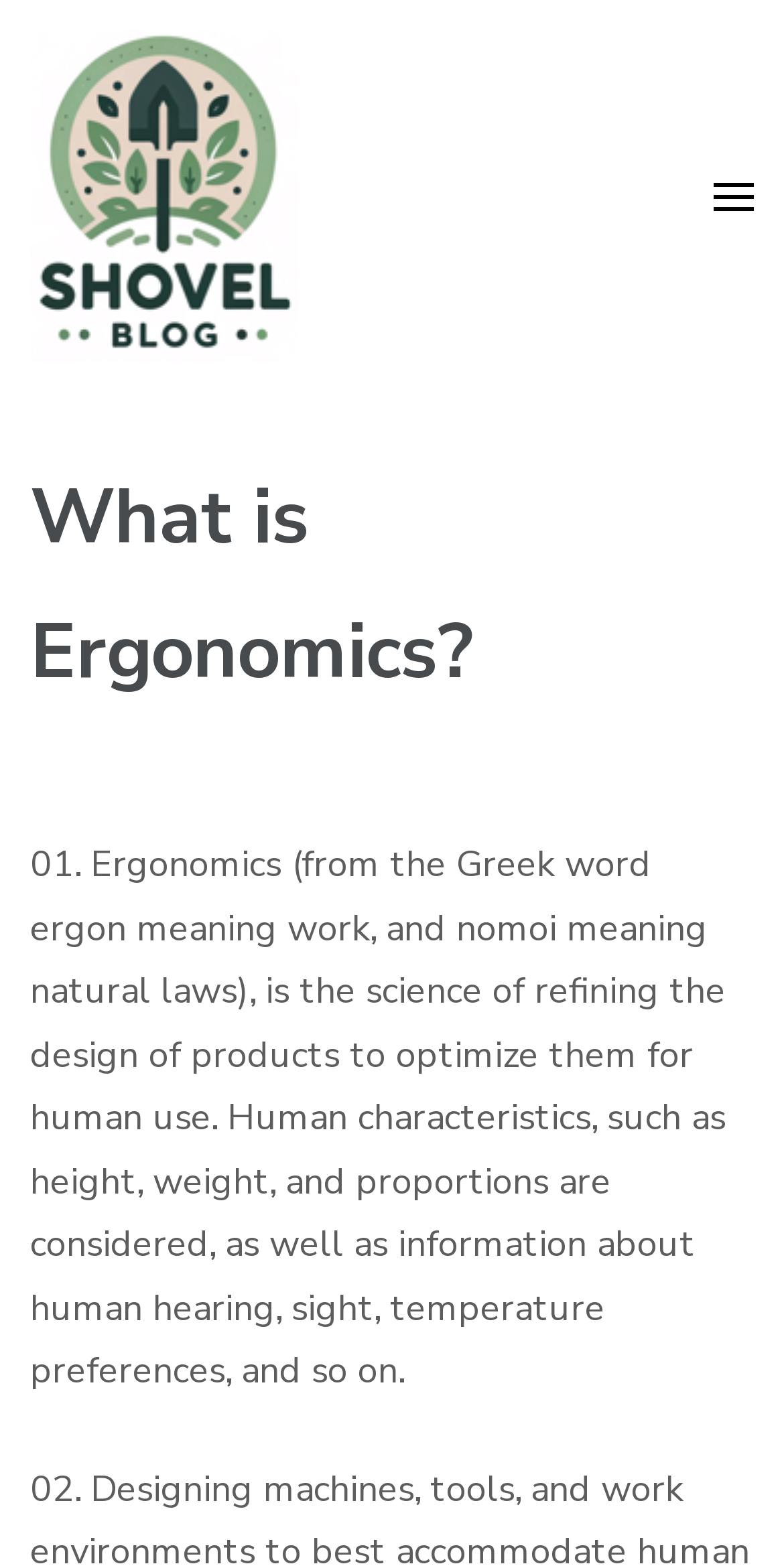Respond with a single word or phrase for the following question: 
What is the first thing considered in ergonomics?

Human height